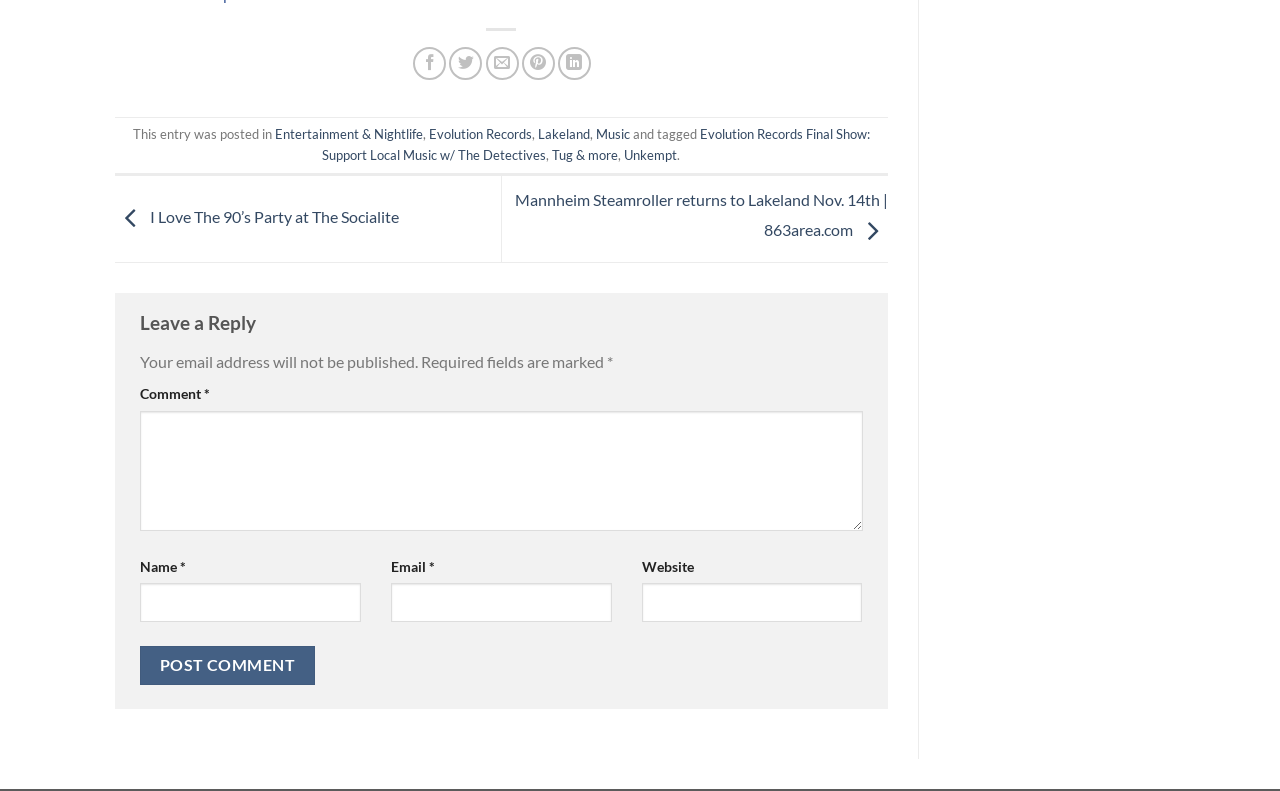What is the button text for submitting a comment?
Using the image as a reference, answer with just one word or a short phrase.

Post Comment